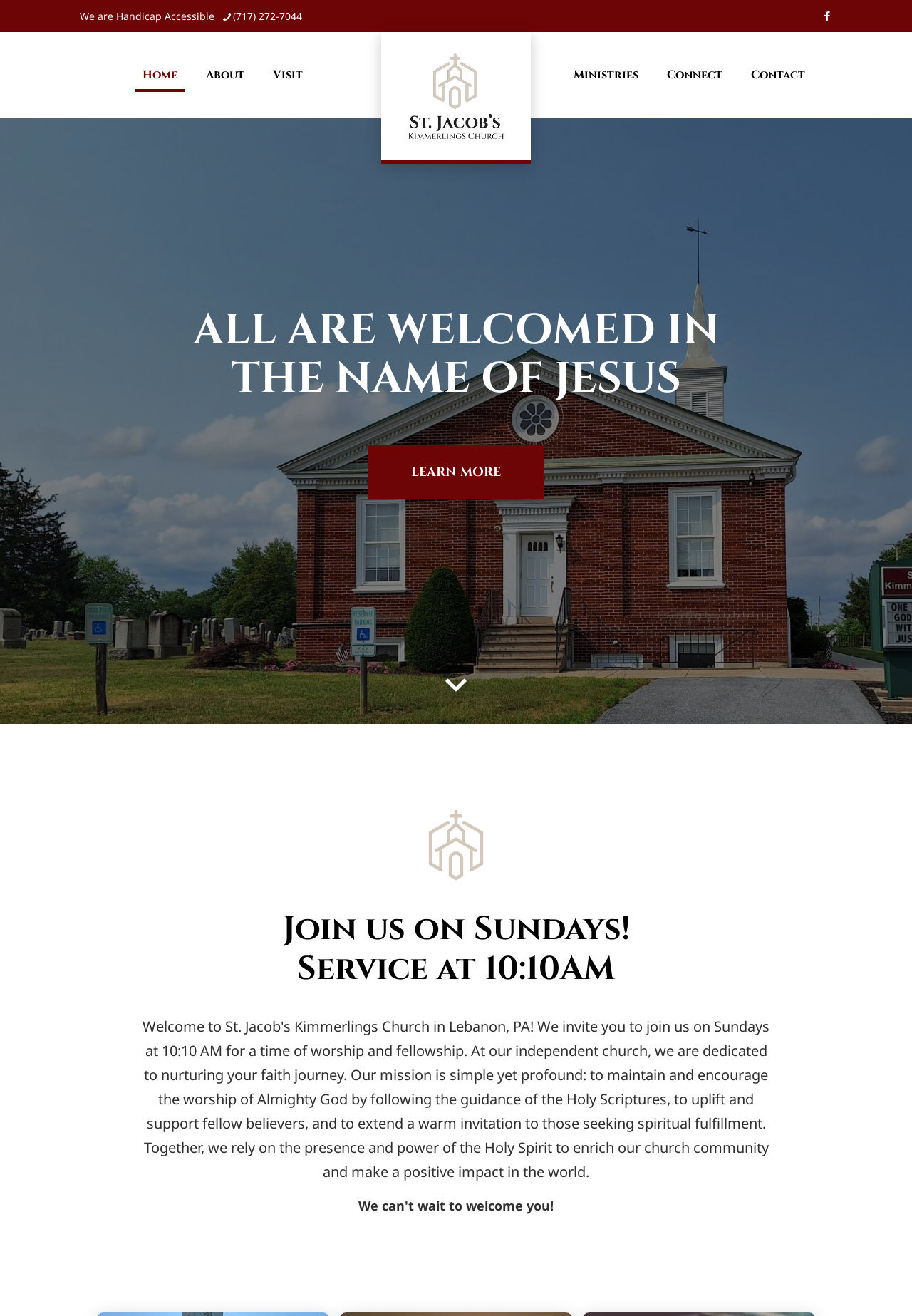Pinpoint the bounding box coordinates of the clickable area necessary to execute the following instruction: "click the phone number". The coordinates should be given as four float numbers between 0 and 1, namely [left, top, right, bottom].

[0.255, 0.007, 0.331, 0.017]